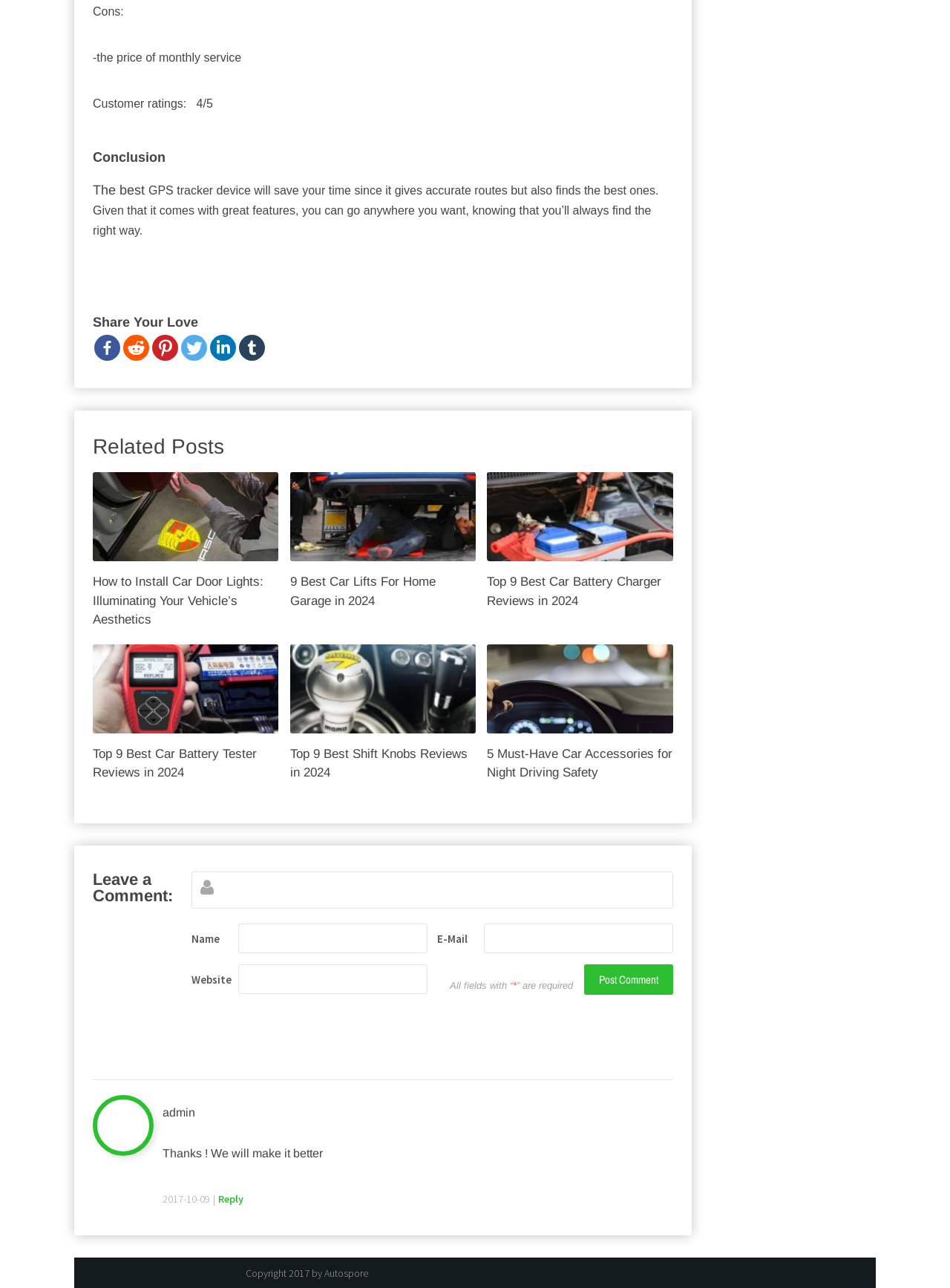What is the copyright year of the website?
Based on the content of the image, thoroughly explain and answer the question.

The copyright year of the website can be found at the bottom of the page, in the 'Copyright 2017 by Autospore' text. This indicates that the website's content is copyrighted and was created in 2017.